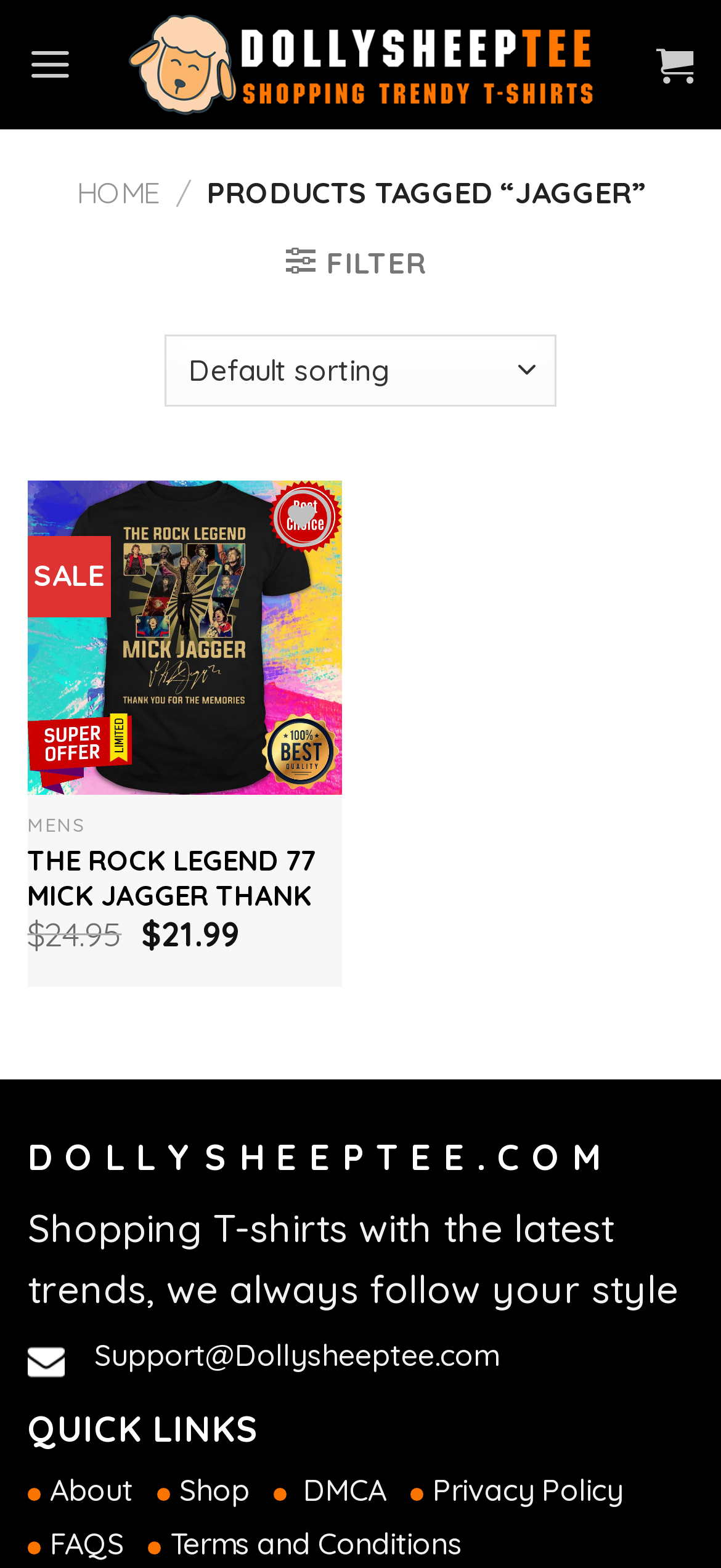Carefully examine the image and provide an in-depth answer to the question: What is the name of the website?

I determined the name of the website by looking at the top-most link element with the text 'Dollysheeptee – Custom t-shirts, hoodies, apparel!' which is likely to be the website's title.